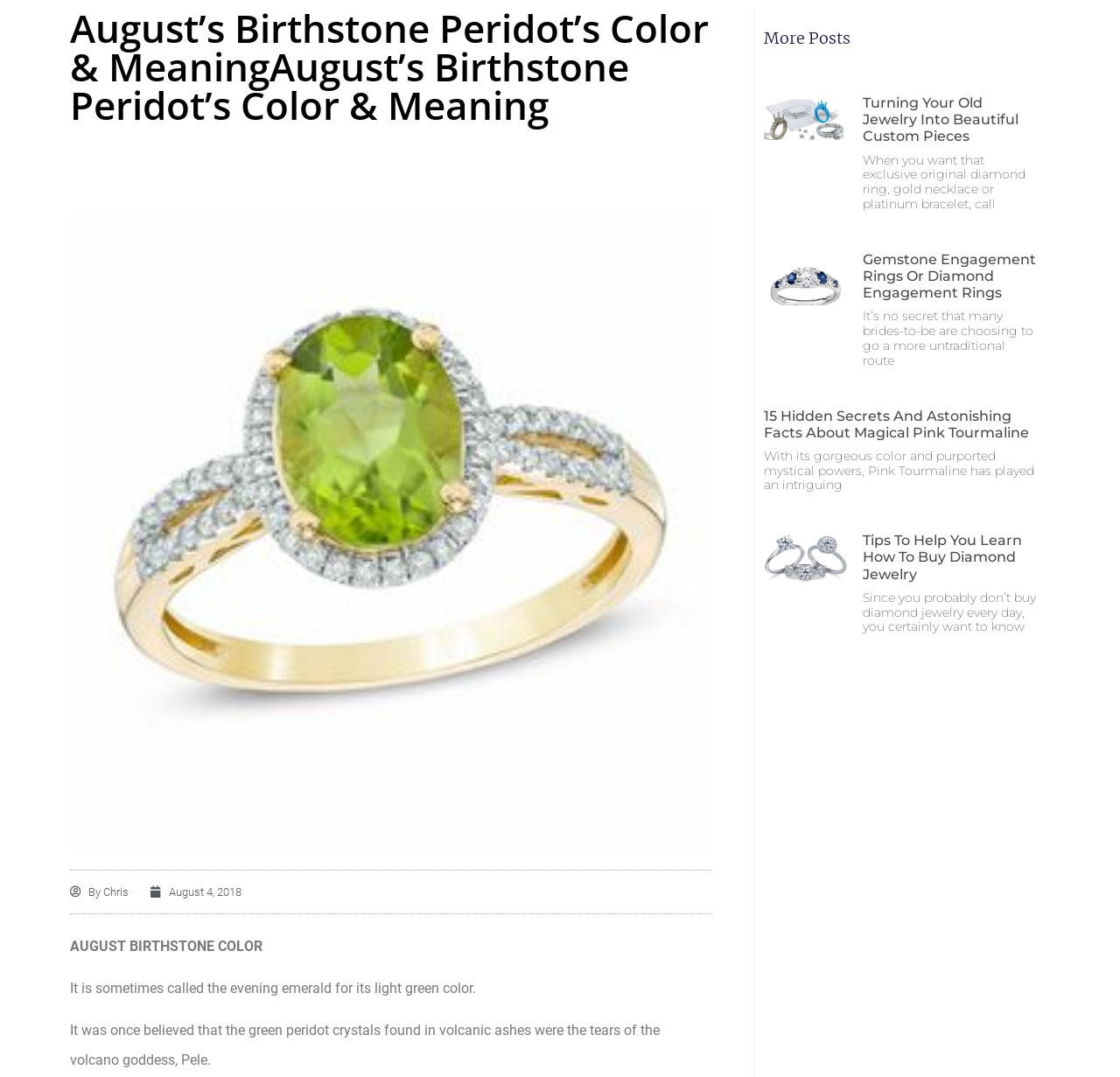Who is the author of the article?
From the details in the image, answer the question comprehensively.

The webpage has a link 'By Chris' which indicates that Chris is the author of the article.